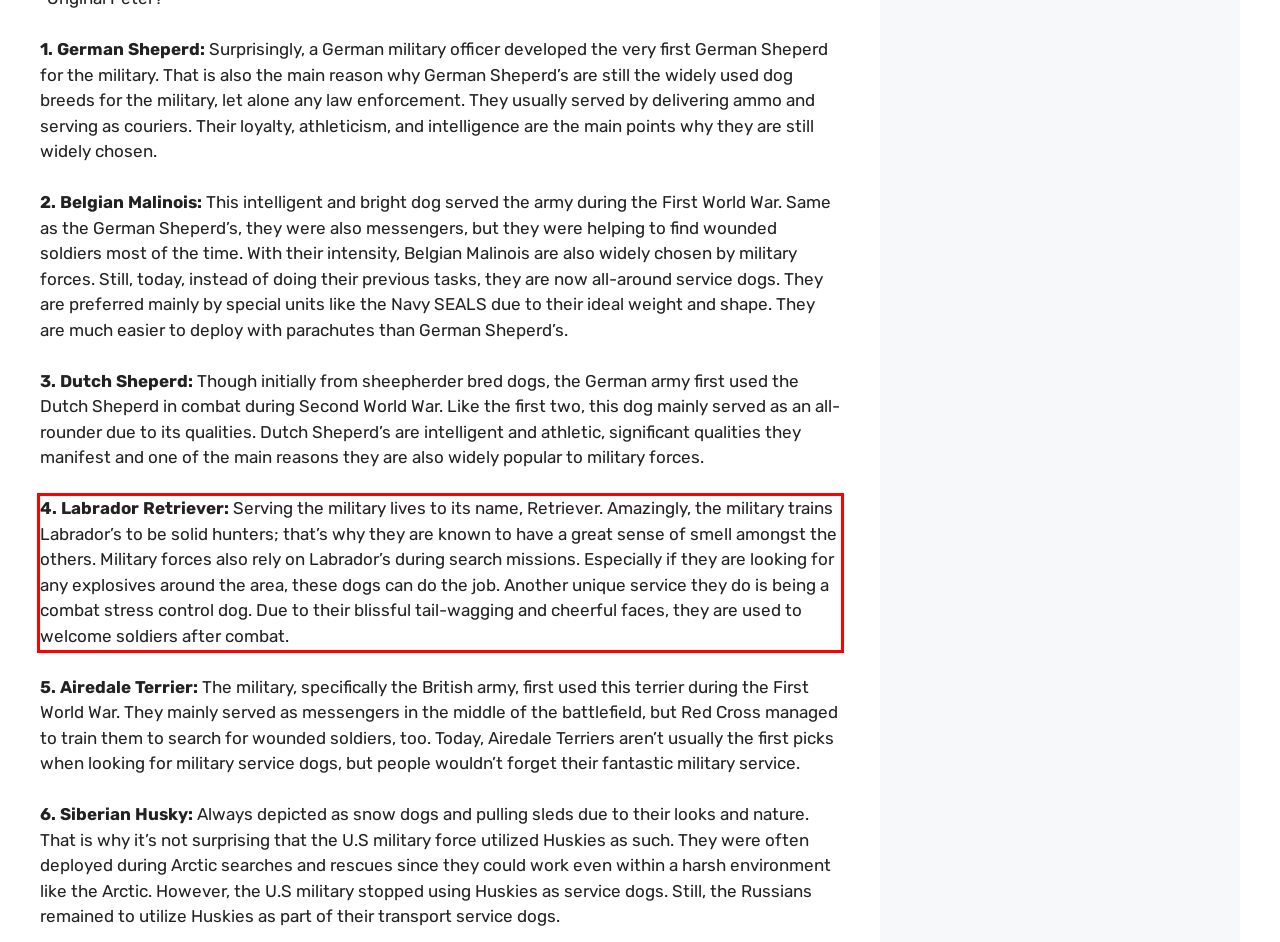Given a screenshot of a webpage containing a red bounding box, perform OCR on the text within this red bounding box and provide the text content.

4. Labrador Retriever: Serving the military lives to its name, Retriever. Amazingly, the military trains Labrador’s to be solid hunters; that’s why they are known to have a great sense of smell amongst the others. Military forces also rely on Labrador’s during search missions. Especially if they are looking for any explosives around the area, these dogs can do the job. Another unique service they do is being a combat stress control dog. Due to their blissful tail-wagging and cheerful faces, they are used to welcome soldiers after combat.